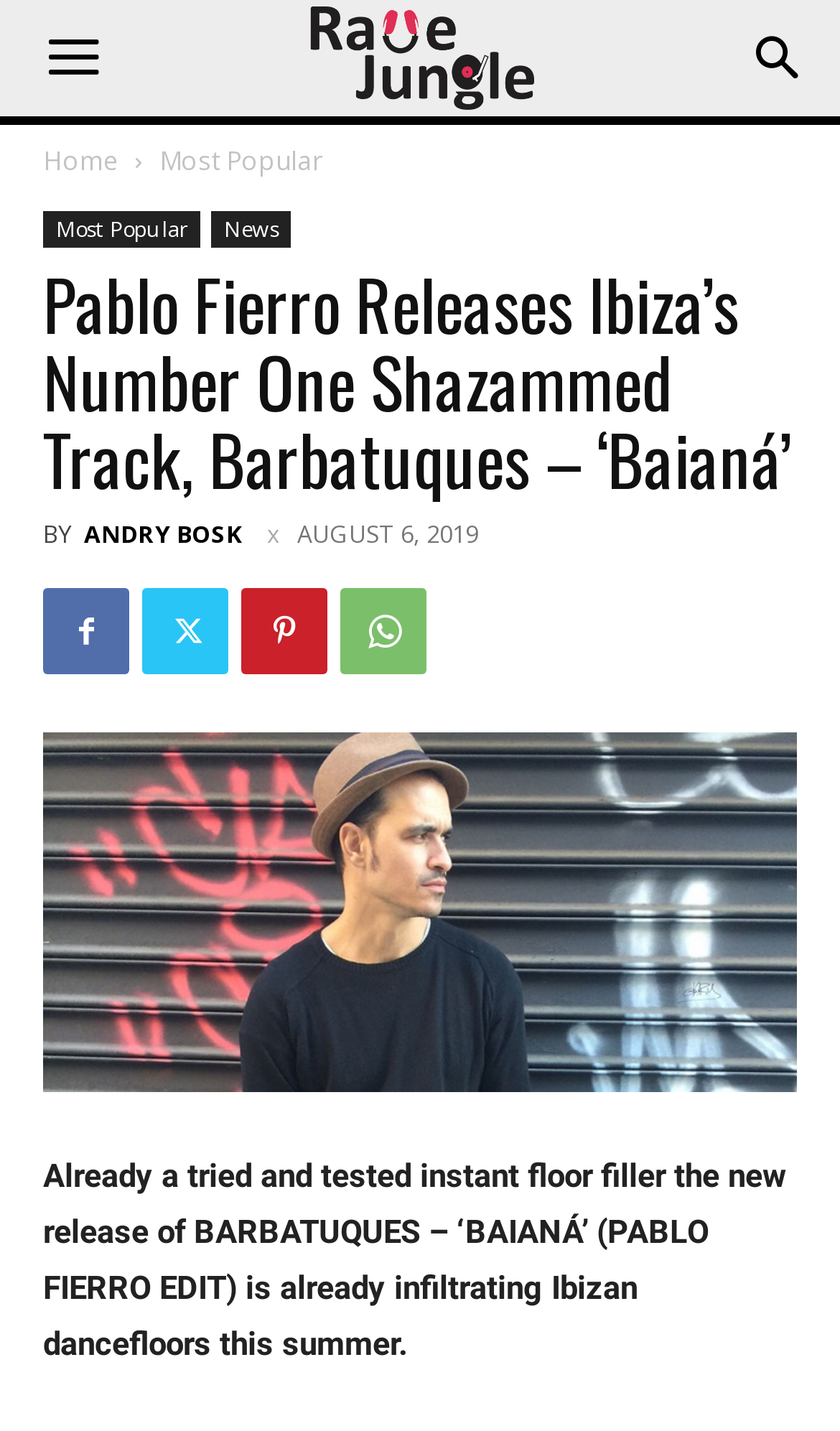Pinpoint the bounding box coordinates for the area that should be clicked to perform the following instruction: "Read the 'Most Popular' news".

[0.19, 0.099, 0.385, 0.125]